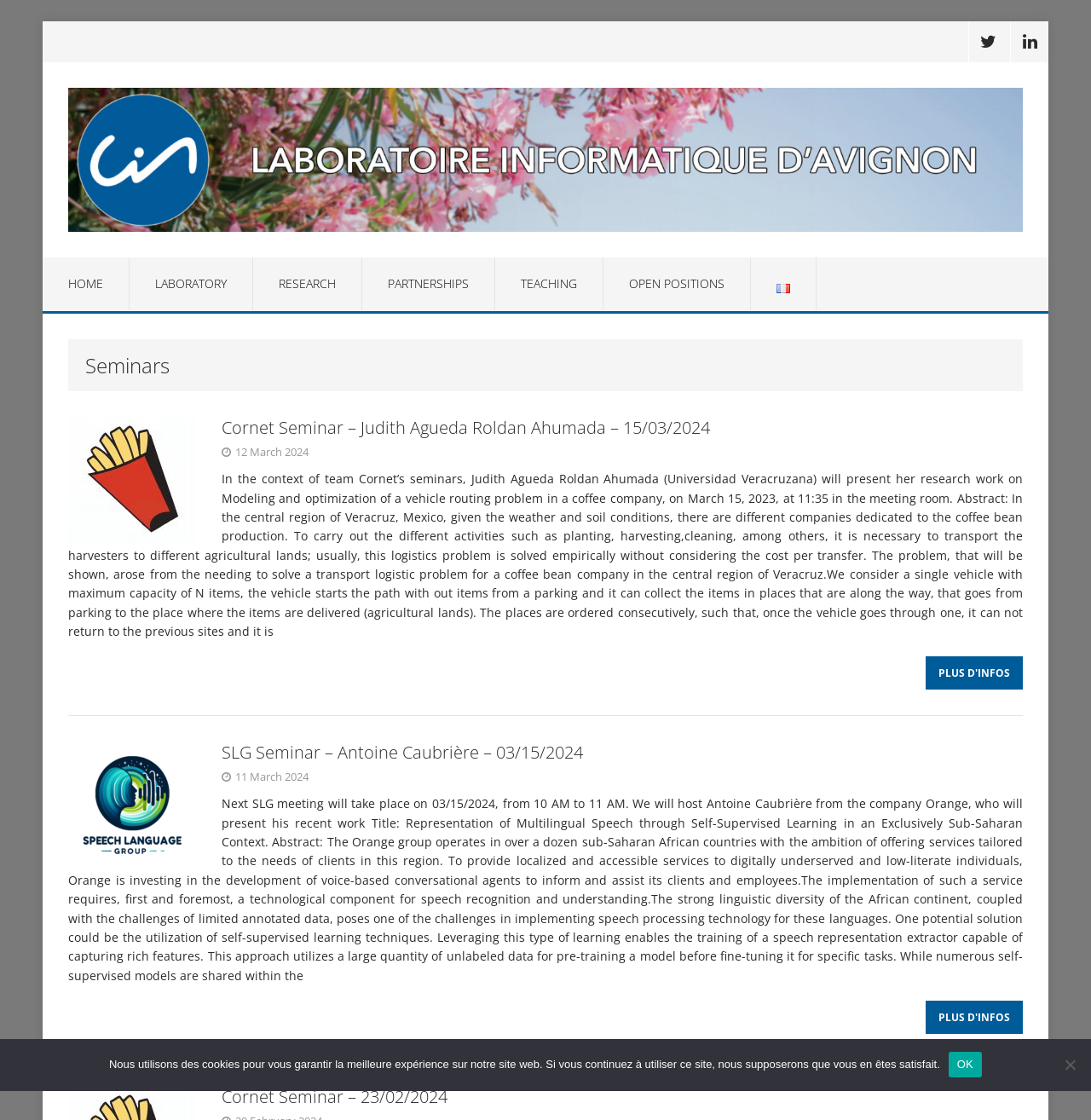From the webpage screenshot, predict the bounding box coordinates (top-left x, top-left y, bottom-right x, bottom-right y) for the UI element described here: title="Laboratoire Informatique d’Avignon"

[0.039, 0.056, 0.961, 0.23]